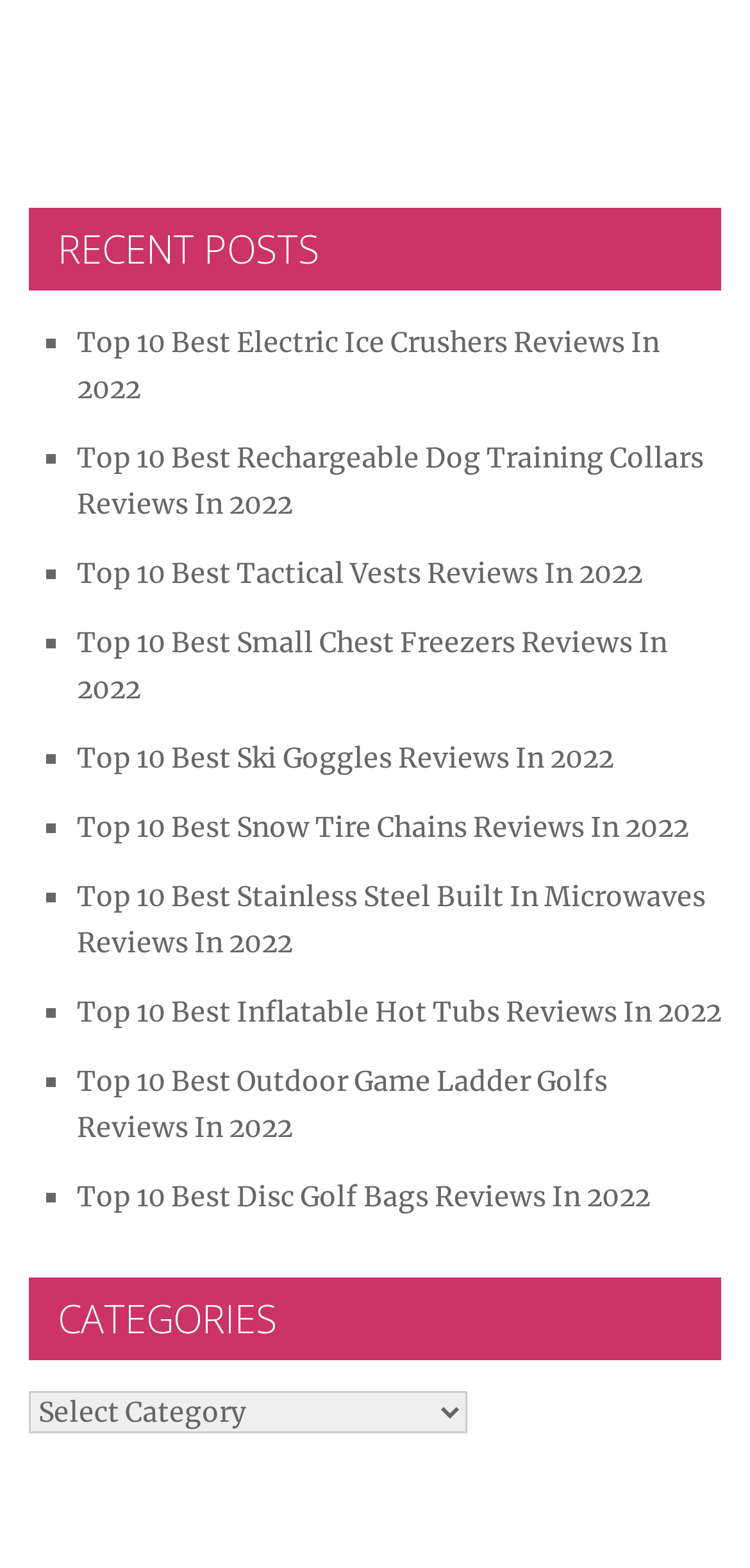Please identify the bounding box coordinates of the area that needs to be clicked to follow this instruction: "Select a category from the dropdown menu".

[0.038, 0.887, 0.623, 0.914]